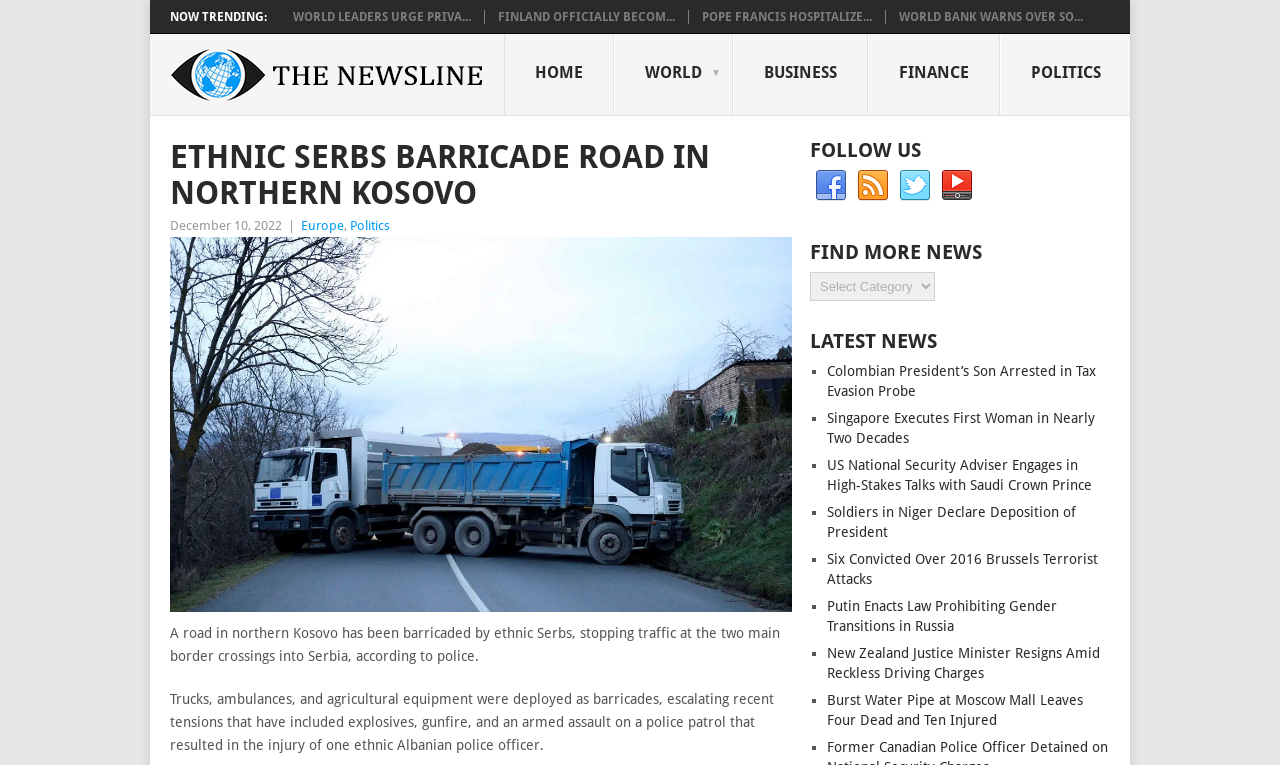Highlight the bounding box coordinates of the region I should click on to meet the following instruction: "Follow The Newsline on Facebook".

[0.637, 0.223, 0.662, 0.265]